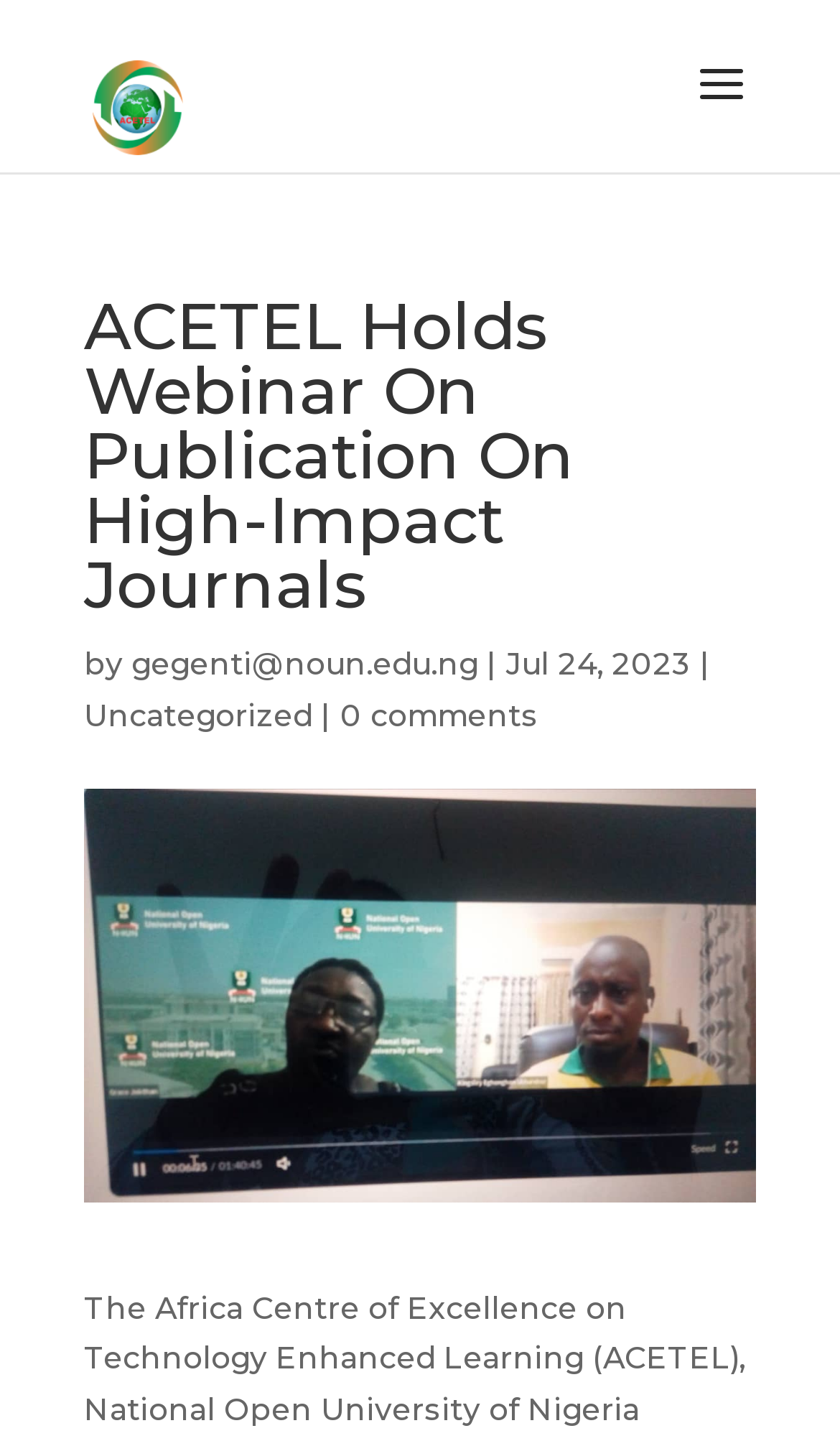Who is the author of the article?
Give a single word or phrase as your answer by examining the image.

gegenti@noun.edu.ng